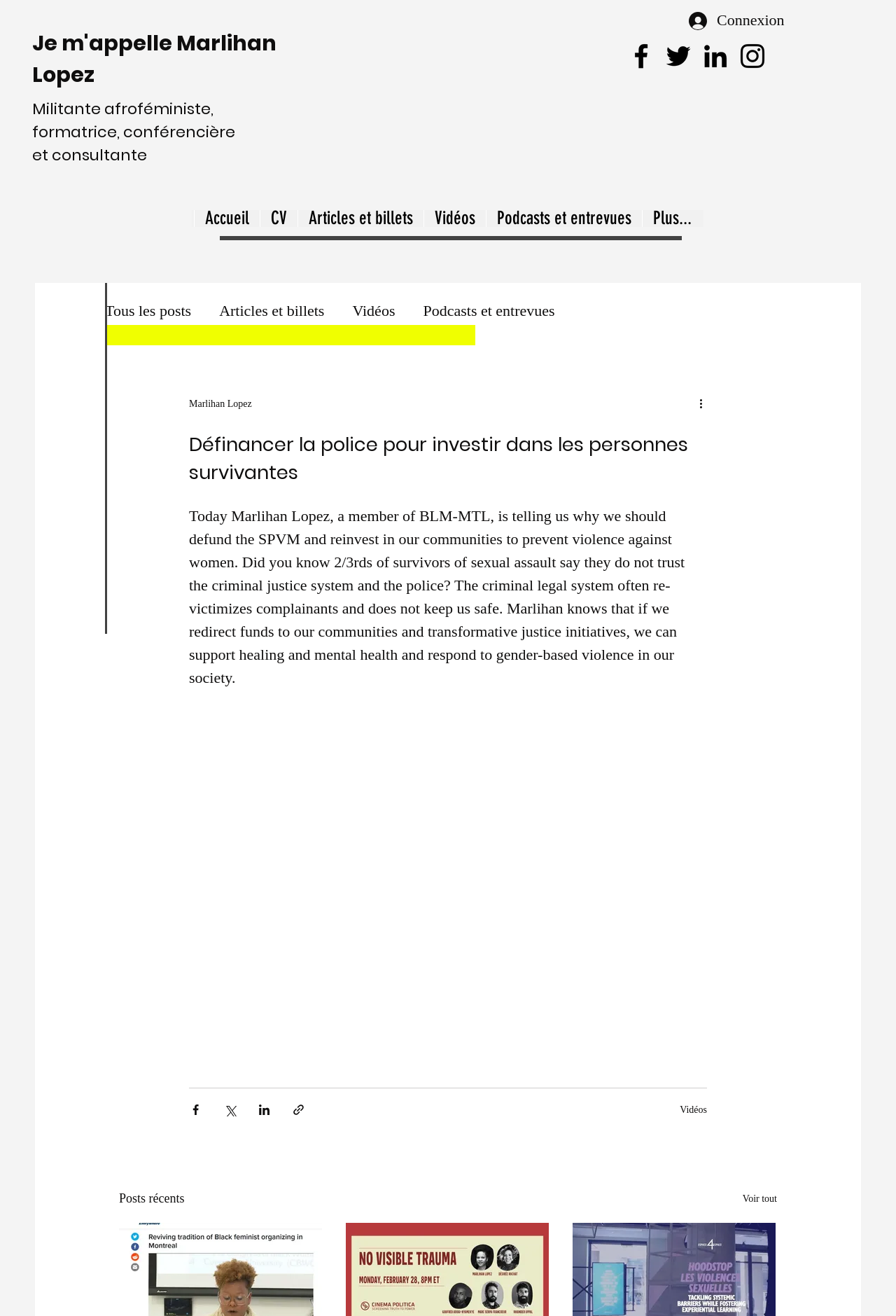Please examine the image and provide a detailed answer to the question: How many thirds of survivors of sexual assault do not trust the criminal justice system?

The question is asking about the proportion of survivors of sexual assault who do not trust the criminal justice system. By reading the article section, we can see that 2/3rds of survivors of sexual assault say they do not trust the criminal justice system and the police.